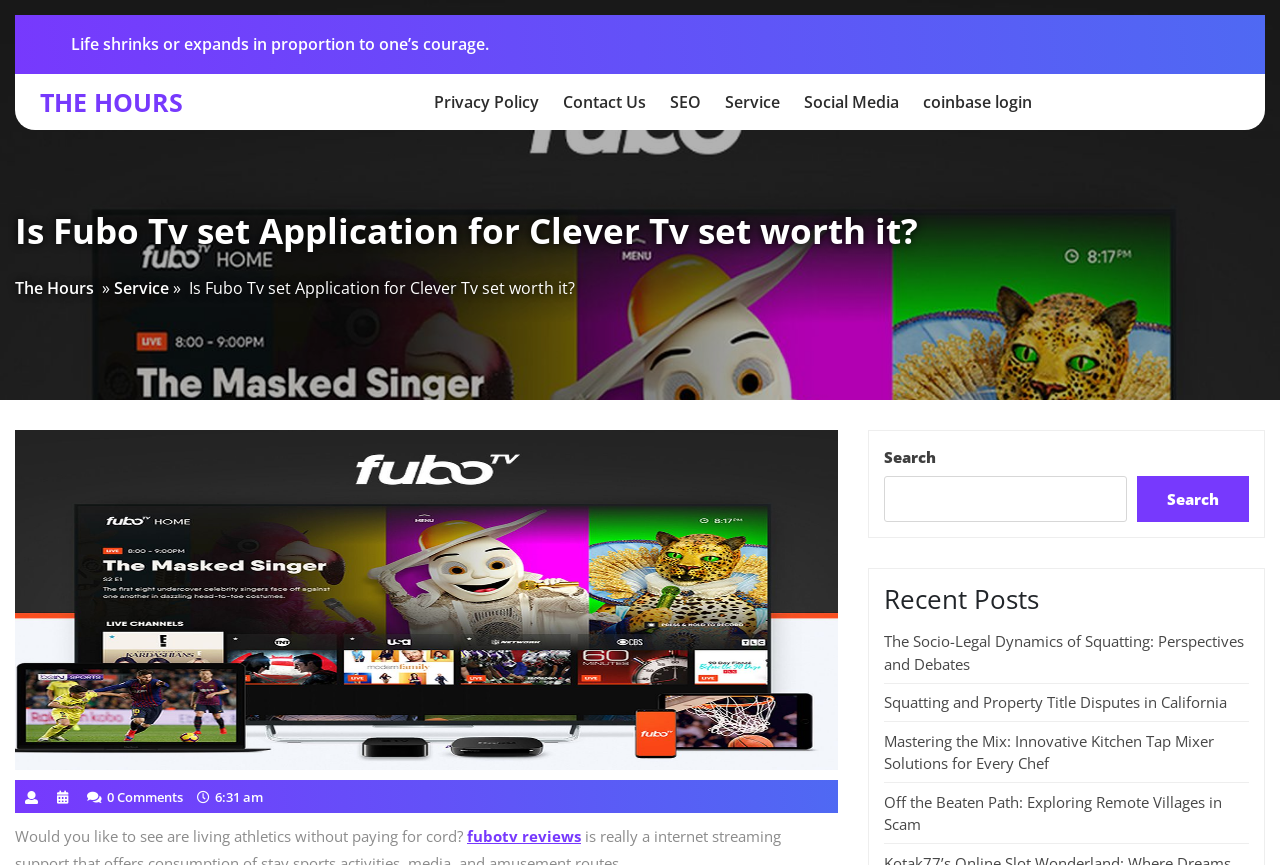Please specify the bounding box coordinates of the clickable section necessary to execute the following command: "Visit the 'Service' page".

[0.089, 0.319, 0.132, 0.347]